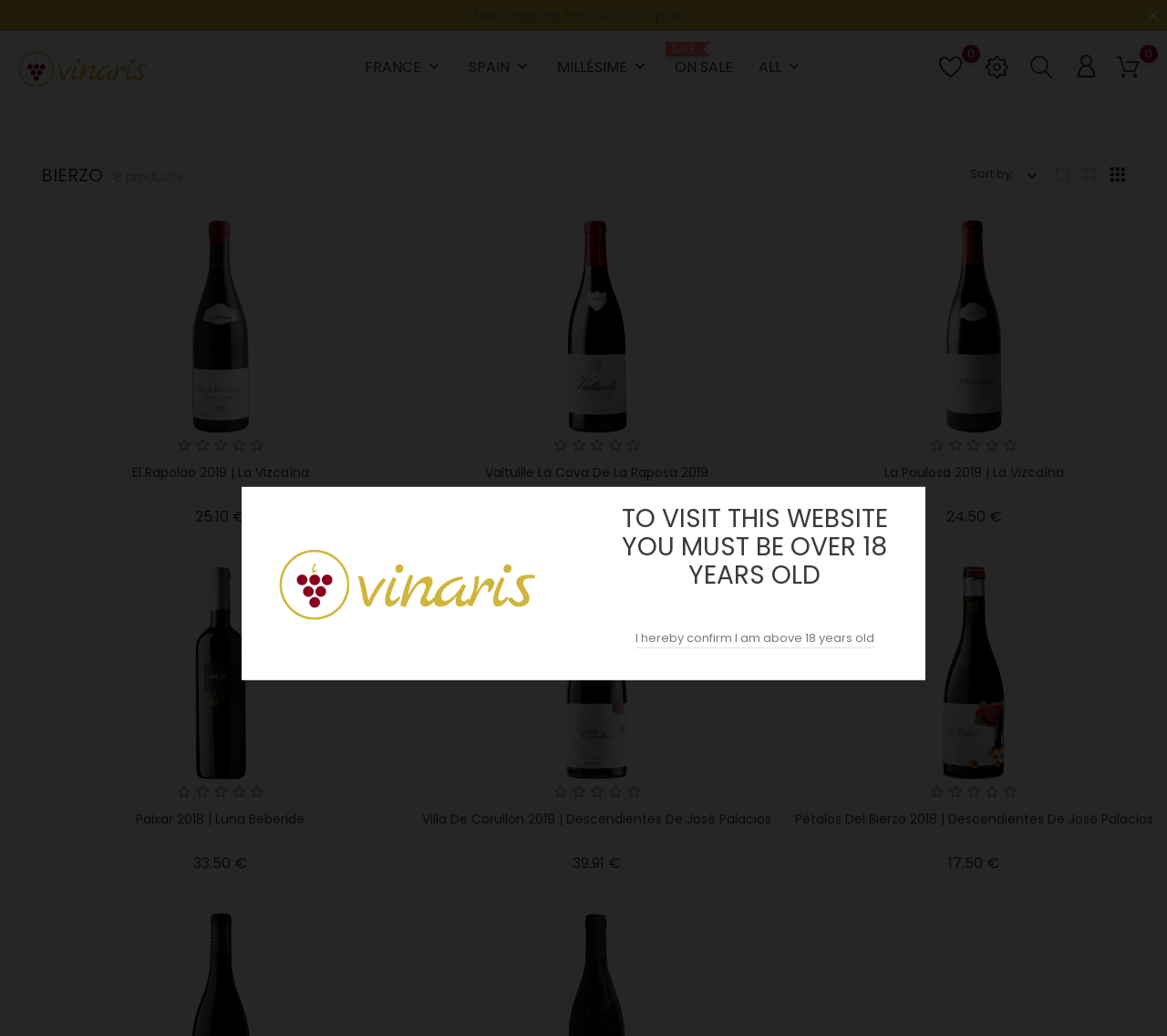Please specify the coordinates of the bounding box for the element that should be clicked to carry out this instruction: "View details of 'El Rapolao 2019 | La Vizcaína' product". The coordinates must be four float numbers between 0 and 1, formatted as [left, top, right, bottom].

[0.035, 0.21, 0.342, 0.421]